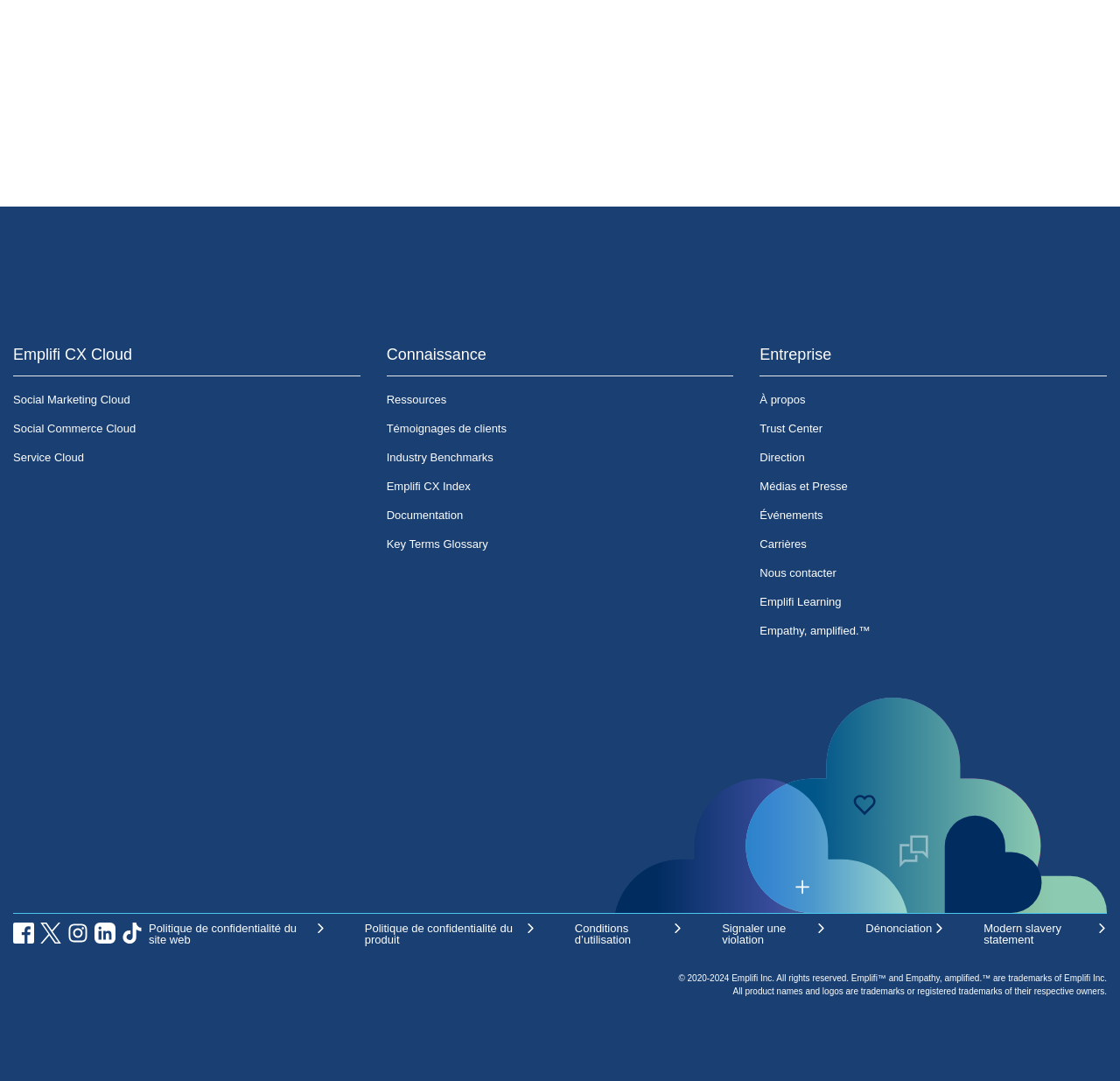Highlight the bounding box coordinates of the element you need to click to perform the following instruction: "Go to Ressources."

[0.345, 0.365, 0.399, 0.375]